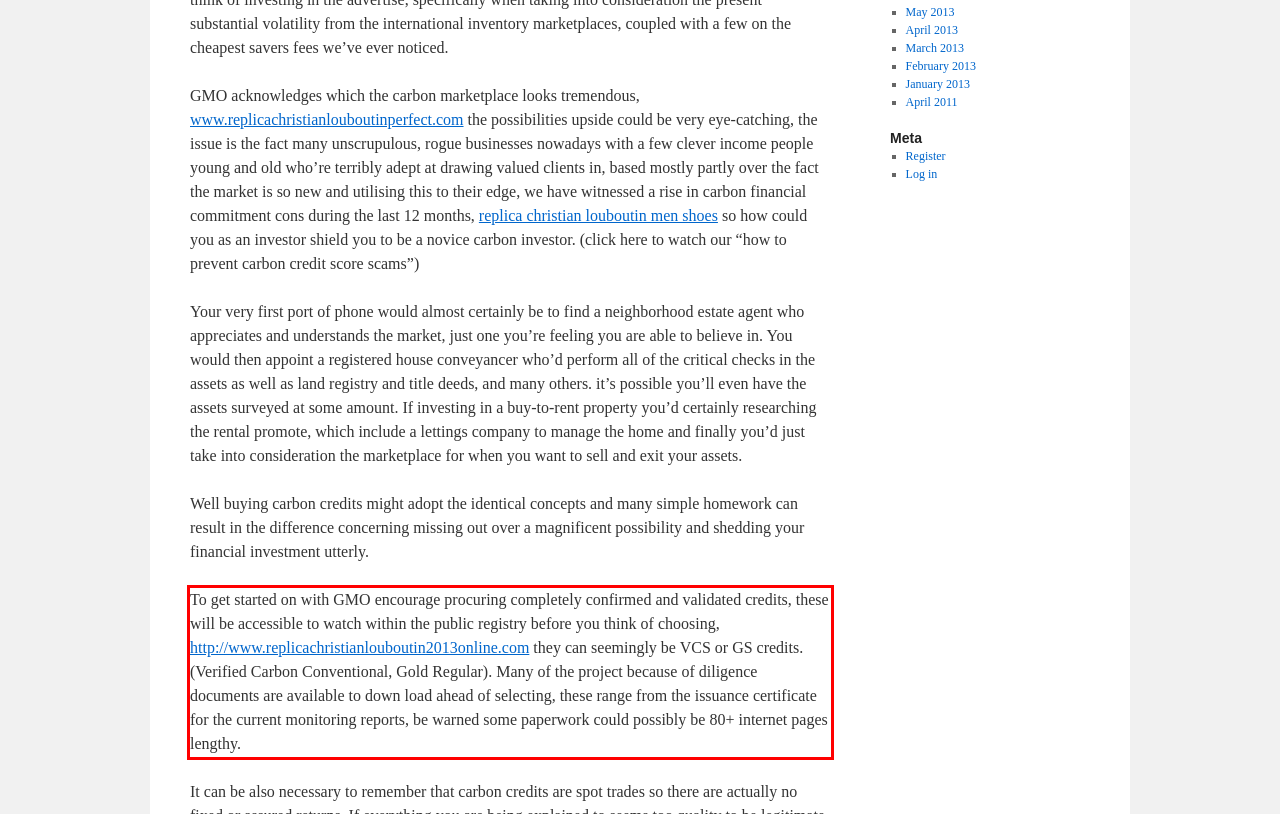You are presented with a screenshot containing a red rectangle. Extract the text found inside this red bounding box.

To get started on with GMO encourage procuring completely confirmed and validated credits, these will be accessible to watch within the public registry before you think of choosing, http://www.replicachristianlouboutin2013online.com they can seemingly be VCS or GS credits. (Verified Carbon Conventional, Gold Regular). Many of the project because of diligence documents are available to down load ahead of selecting, these range from the issuance certificate for the current monitoring reports, be warned some paperwork could possibly be 80+ internet pages lengthy.